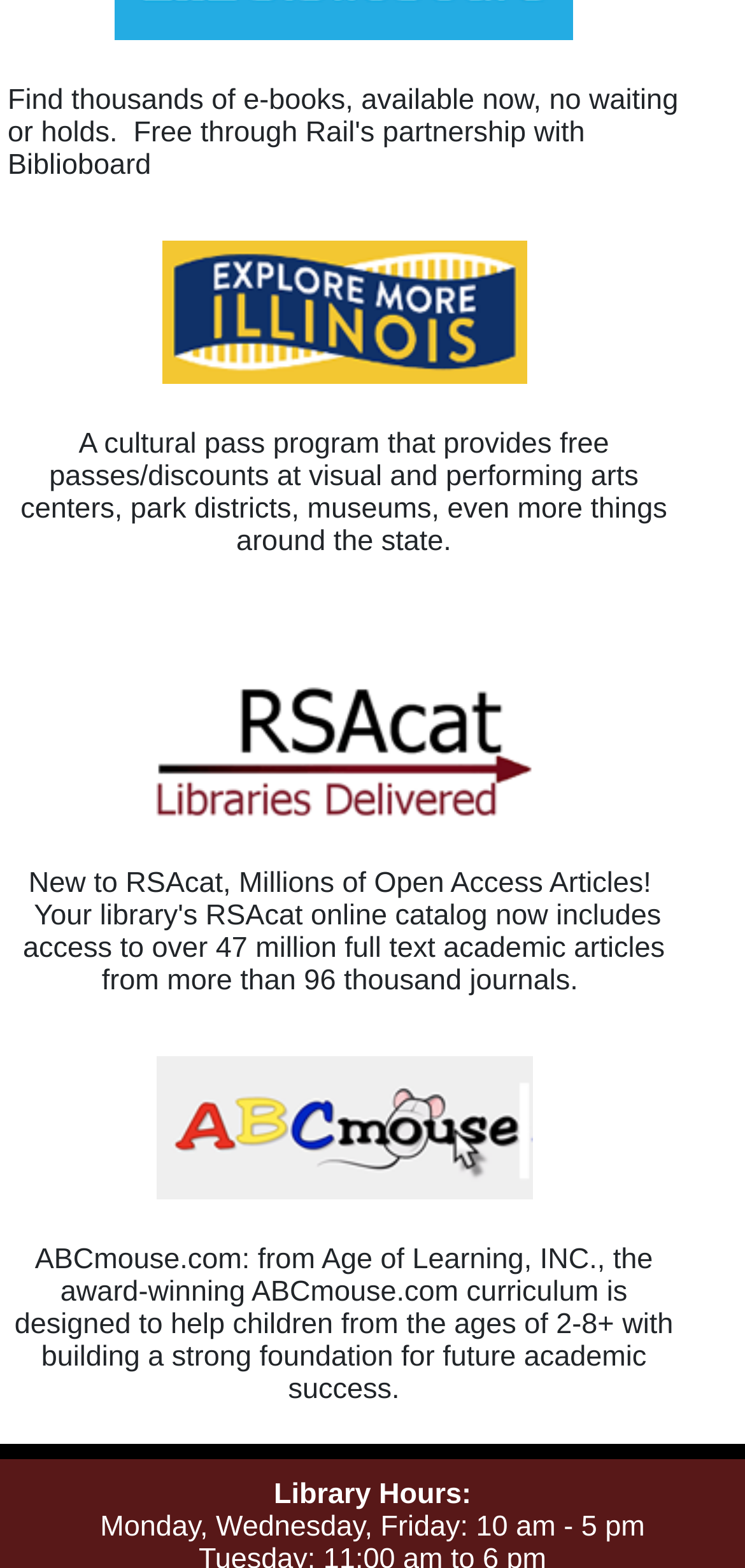Reply to the question with a single word or phrase:
What is the purpose of RSA Catalog?

Not specified